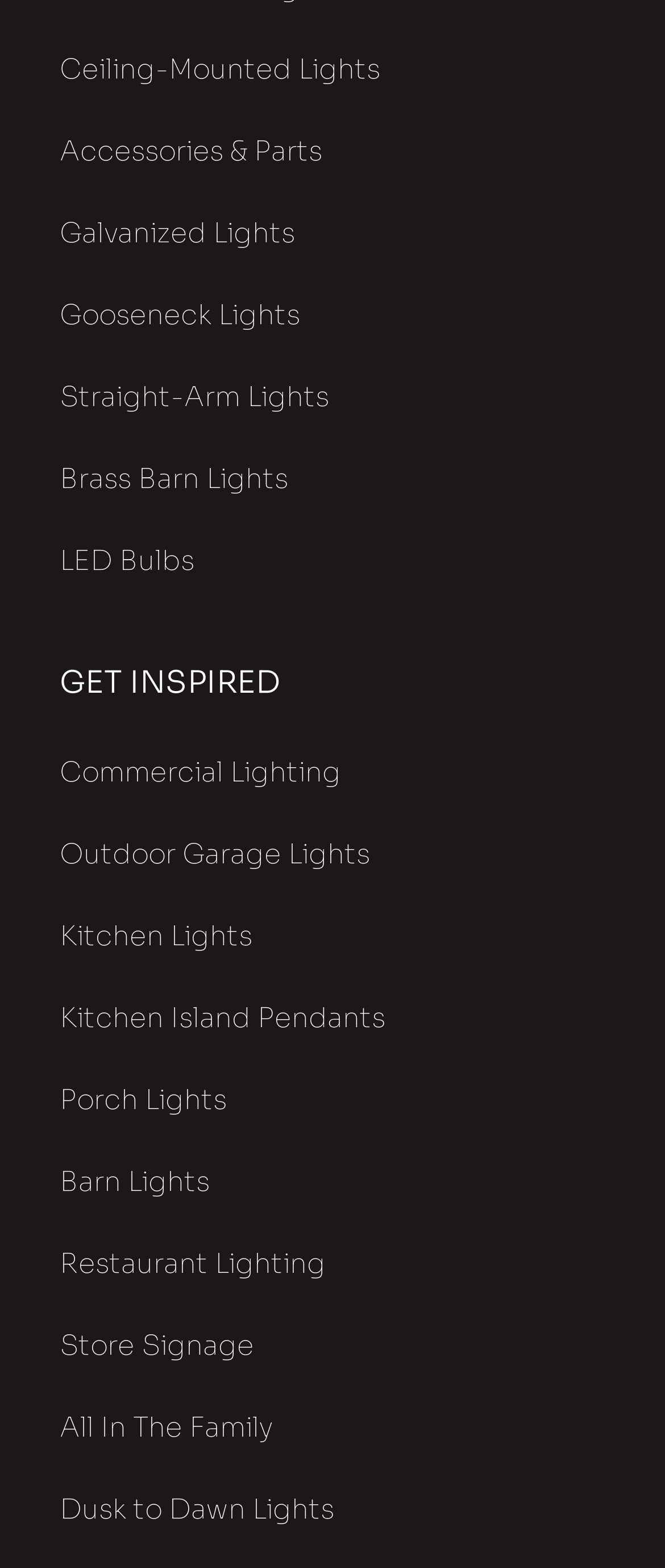What is the category of lighting mentioned in the eighth link?
Using the visual information from the image, give a one-word or short-phrase answer.

Outdoor Garage Lights